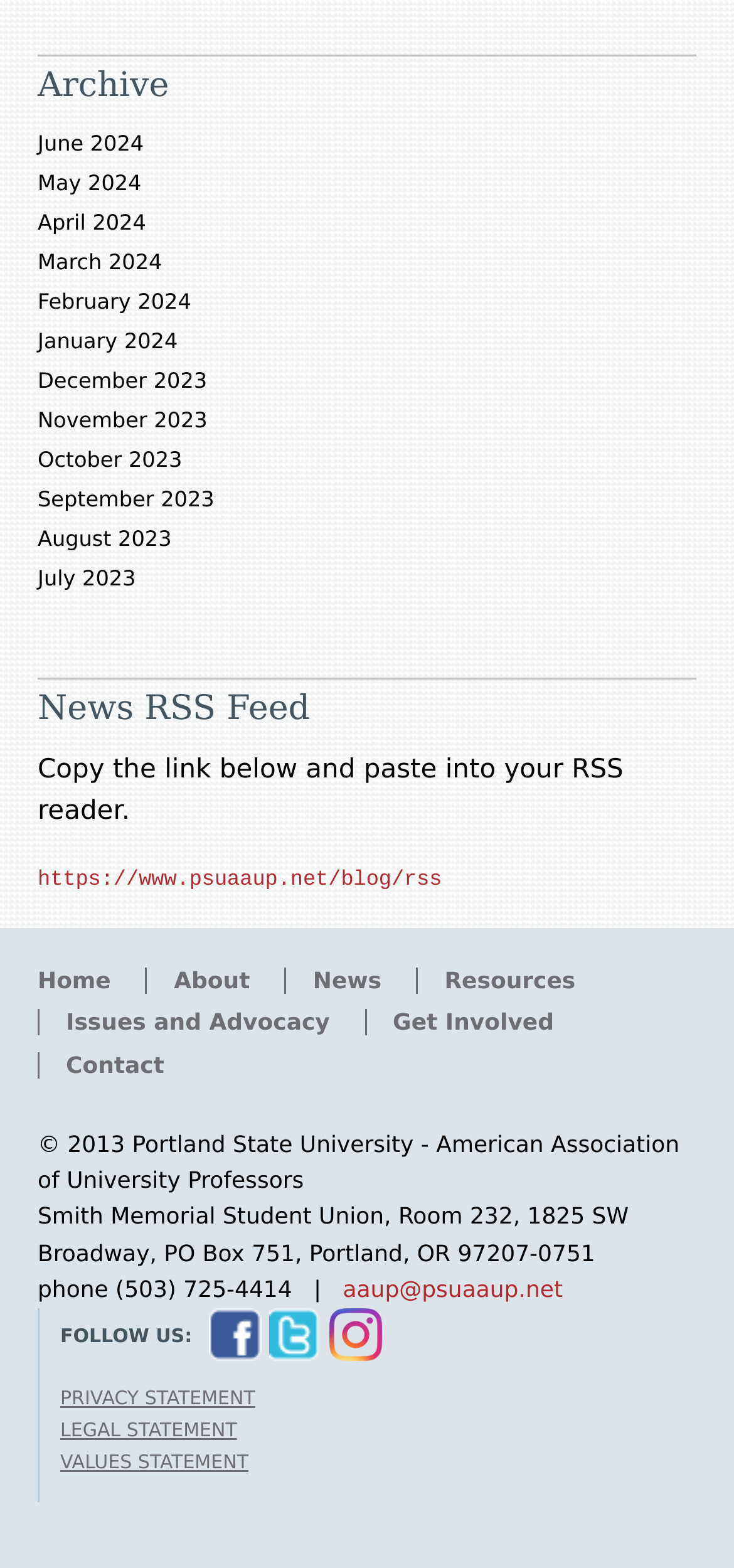Identify the bounding box coordinates of the region I need to click to complete this instruction: "View the 'PRIVACY STATEMENT'".

[0.082, 0.886, 0.348, 0.899]